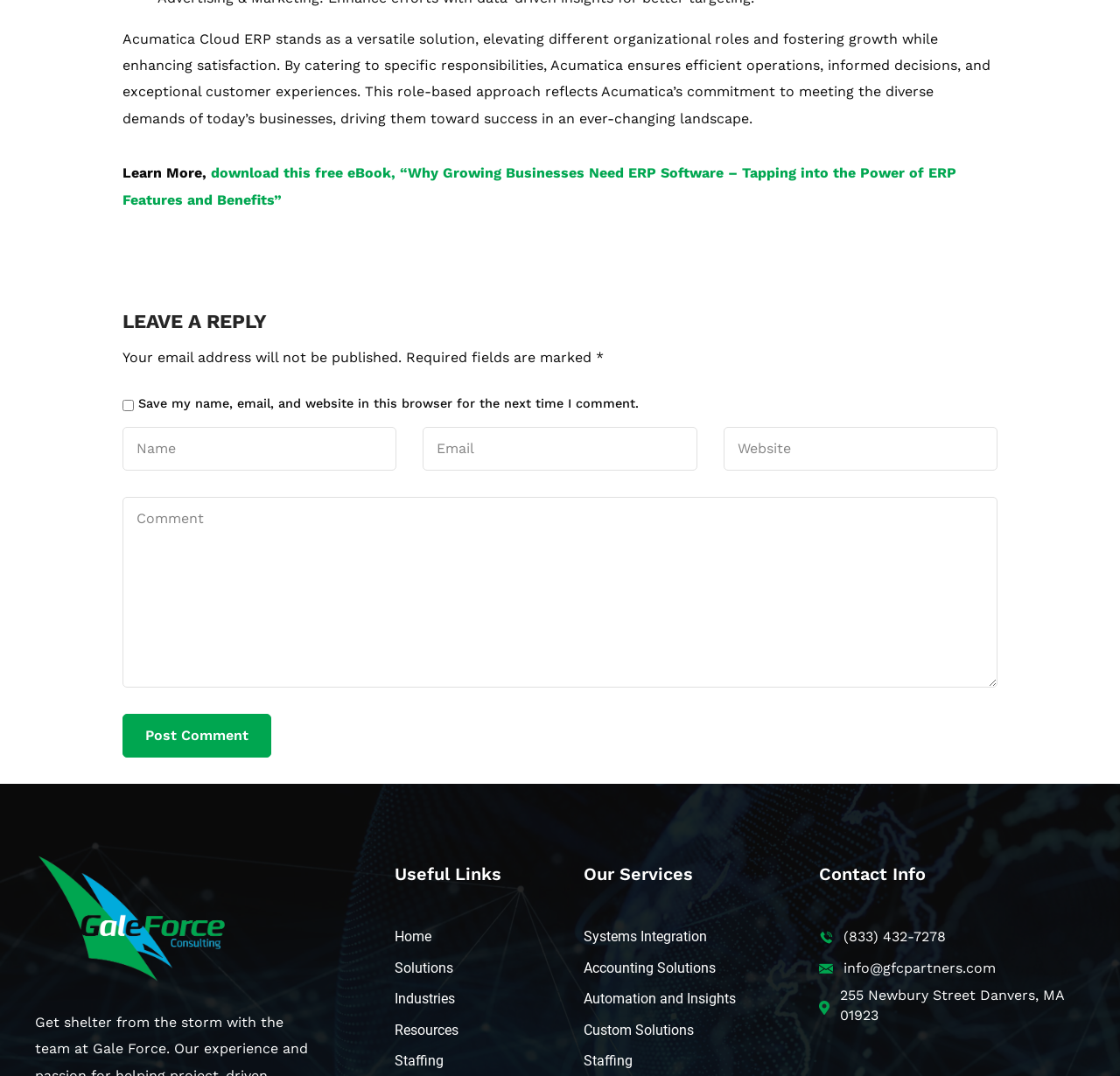Highlight the bounding box coordinates of the element that should be clicked to carry out the following instruction: "Go to HOME". The coordinates must be given as four float numbers ranging from 0 to 1, i.e., [left, top, right, bottom].

None